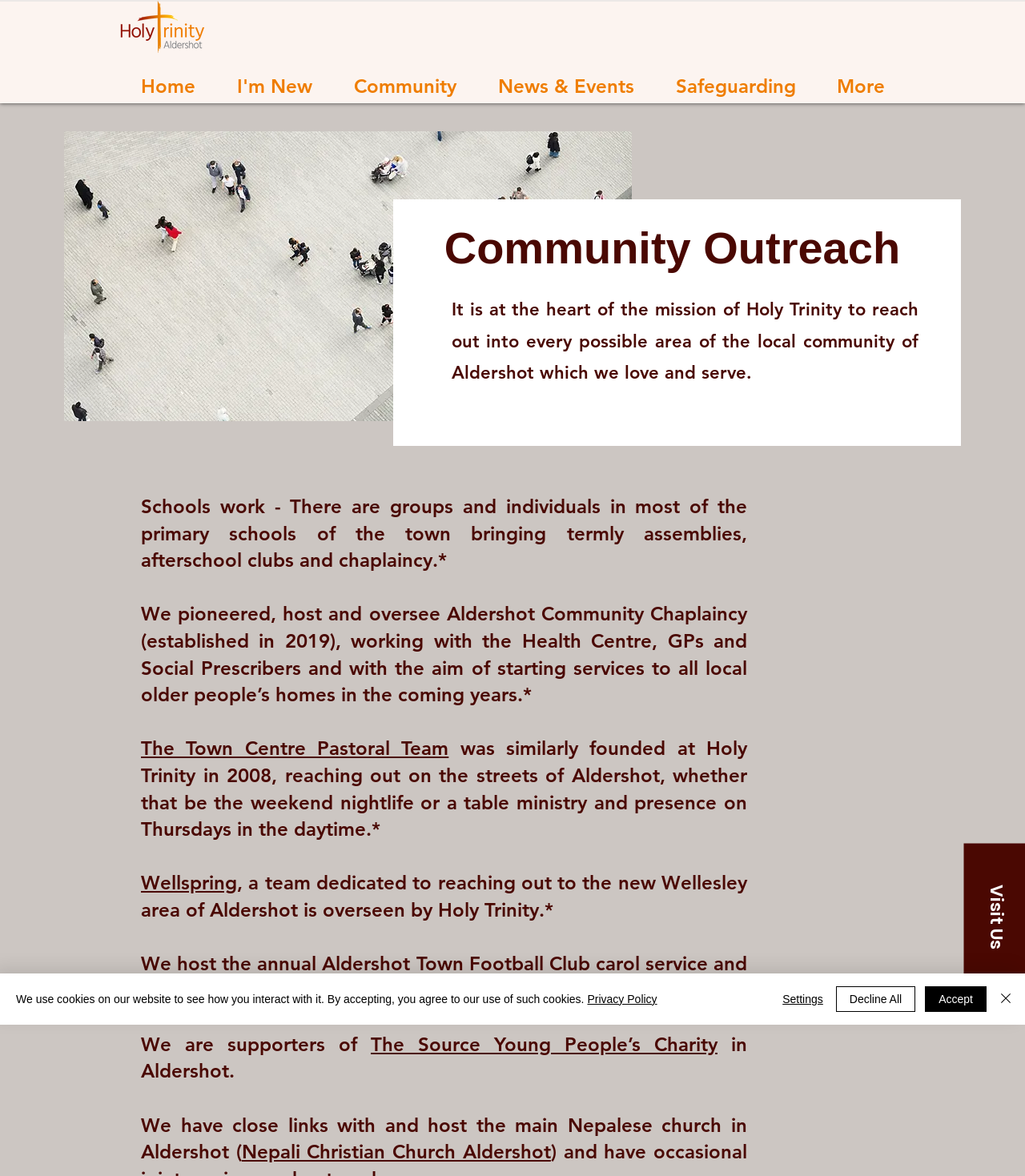What is the name of the chaplaincy service?
Please answer the question as detailed as possible.

The webpage mentions that Holy Trinity Church 'pioneered, host and oversee Aldershot Community Chaplaincy (established in 2019)'. This suggests that the name of the chaplaincy service is Aldershot Community Chaplaincy.